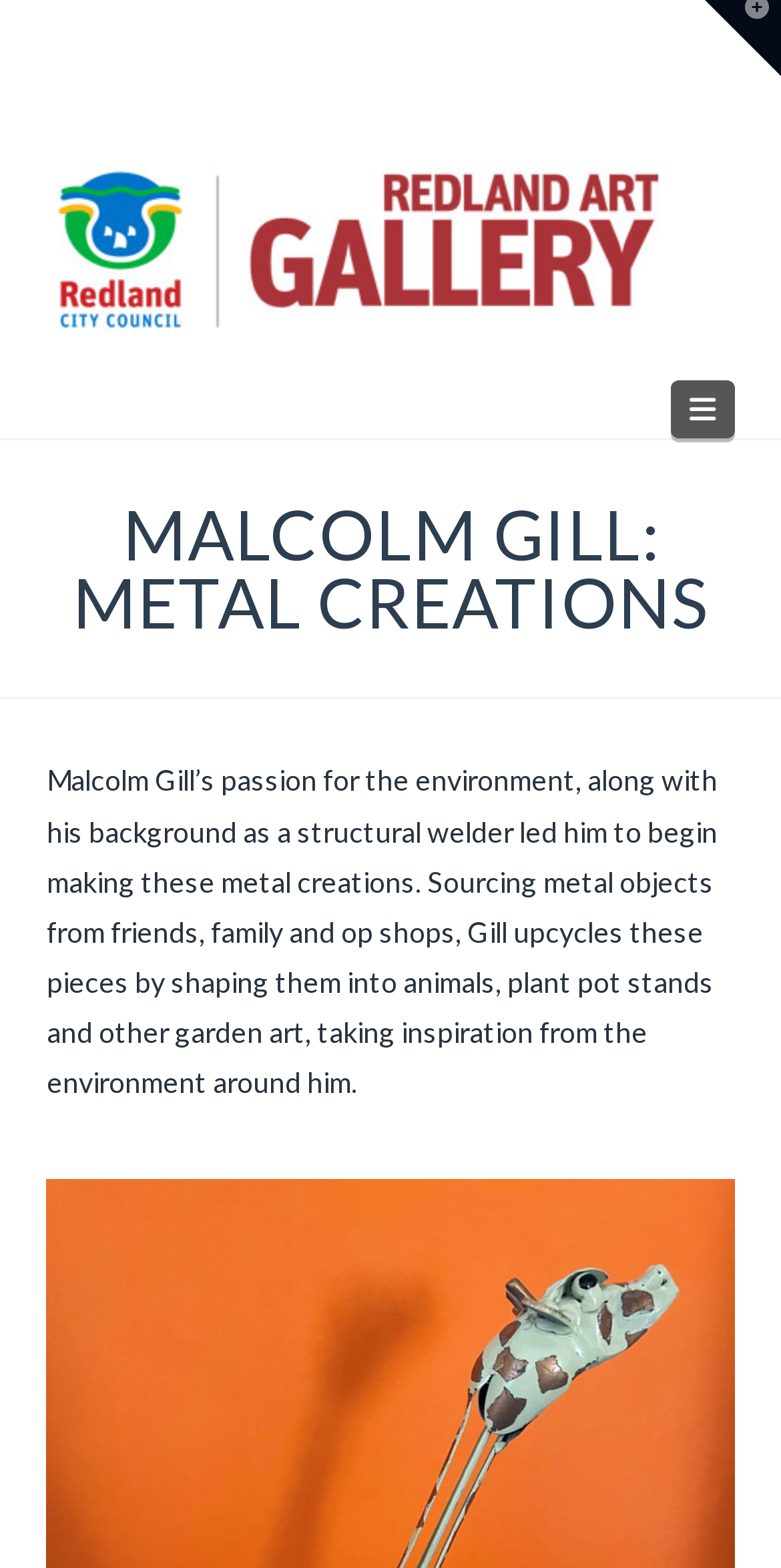Describe all the visual and textual components of the webpage comprehensively.

The webpage is about Malcolm Gill's metal creations, with a focus on his art exhibition at the Redland Art Gallery. At the top left of the page, there is a link to the Redland Art Gallery, accompanied by an image with the same name. 

Below the link and image, there is a heading that reads "MALCOLM GILL: METAL CREATIONS". Underneath the heading, there is a paragraph of text that describes Malcolm Gill's background and his process of creating metal art pieces. The text explains that Gill sources metal objects from various places, shapes them into animals, plant pot stands, and other garden art, taking inspiration from his surroundings.

On the top right of the page, there are two buttons. One is a navigation button, and the other is a widget bar button. The navigation button is not expanded, and it controls a mobile navigation wrap. The widget bar button is also not expanded, and it controls a widget bar element.

Overall, the webpage appears to be a simple and informative page about Malcolm Gill's metal art exhibition, with a focus on his creative process and background.